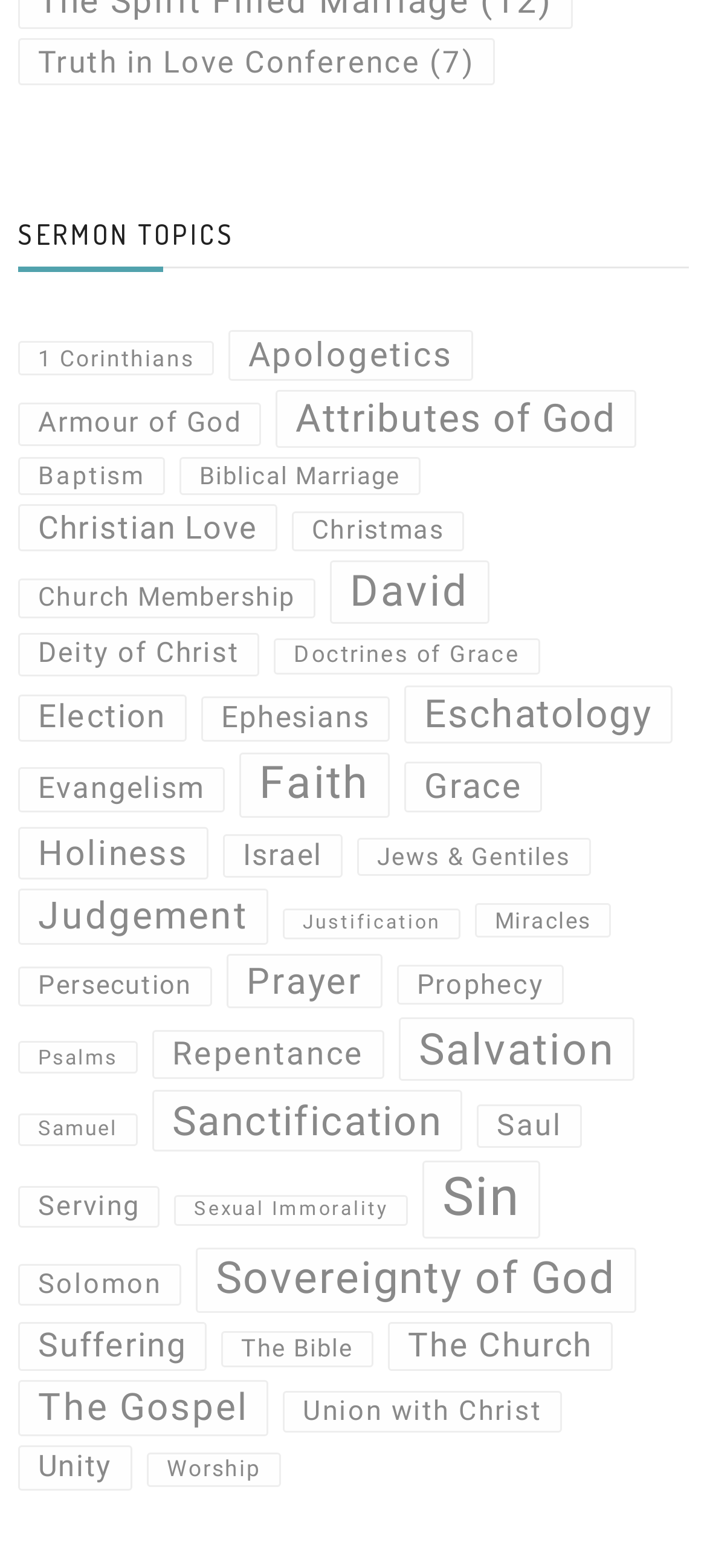Calculate the bounding box coordinates for the UI element based on the following description: "Saul". Ensure the coordinates are four float numbers between 0 and 1, i.e., [left, top, right, bottom].

[0.674, 0.704, 0.823, 0.732]